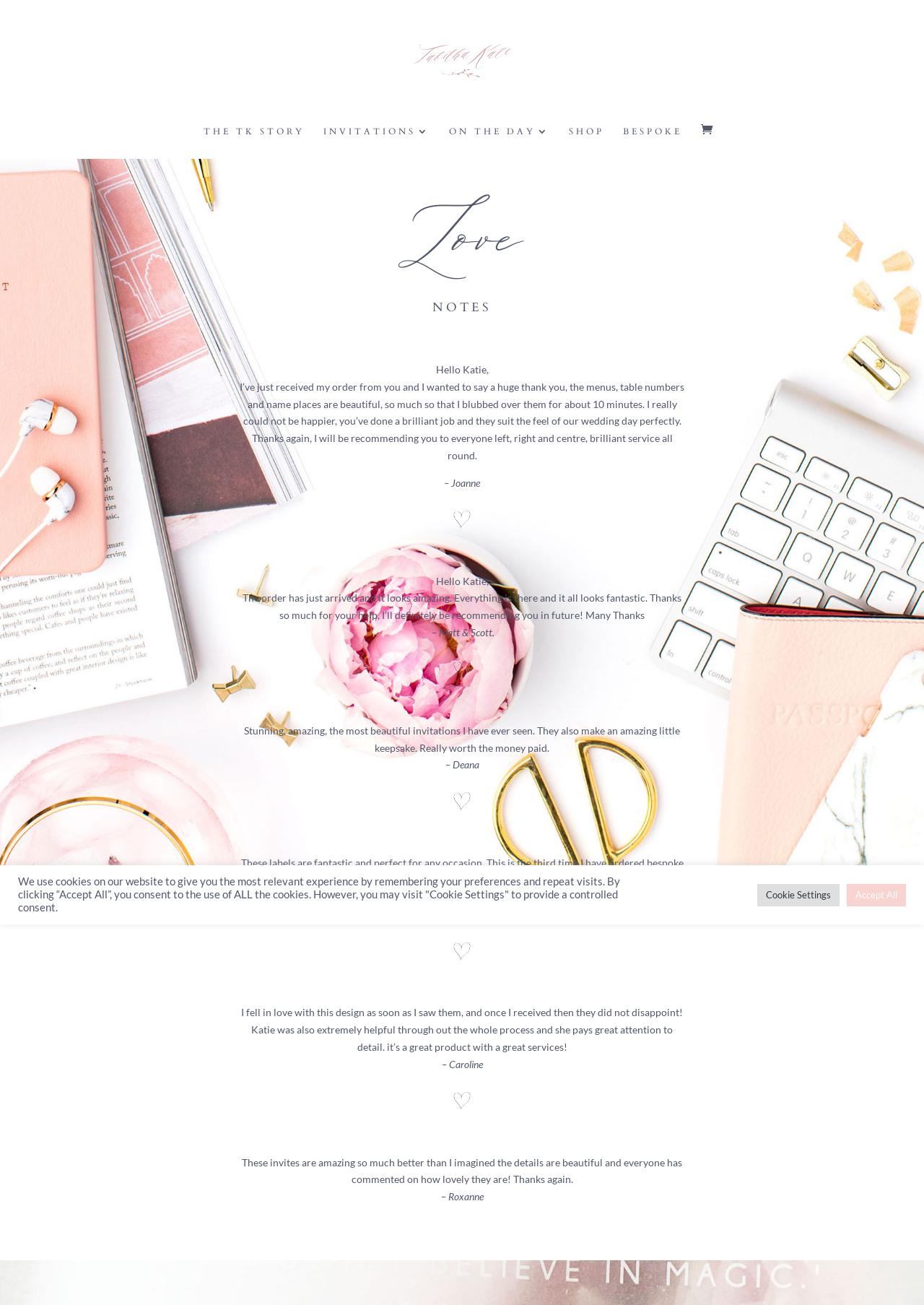What type of products does the company offer?
Could you please answer the question thoroughly and with as much detail as possible?

The company offers wedding invitations and stationery based on the testimonials provided, which mention menus, table numbers, name places, and bespoke labels. The products are likely customized for weddings and special occasions.